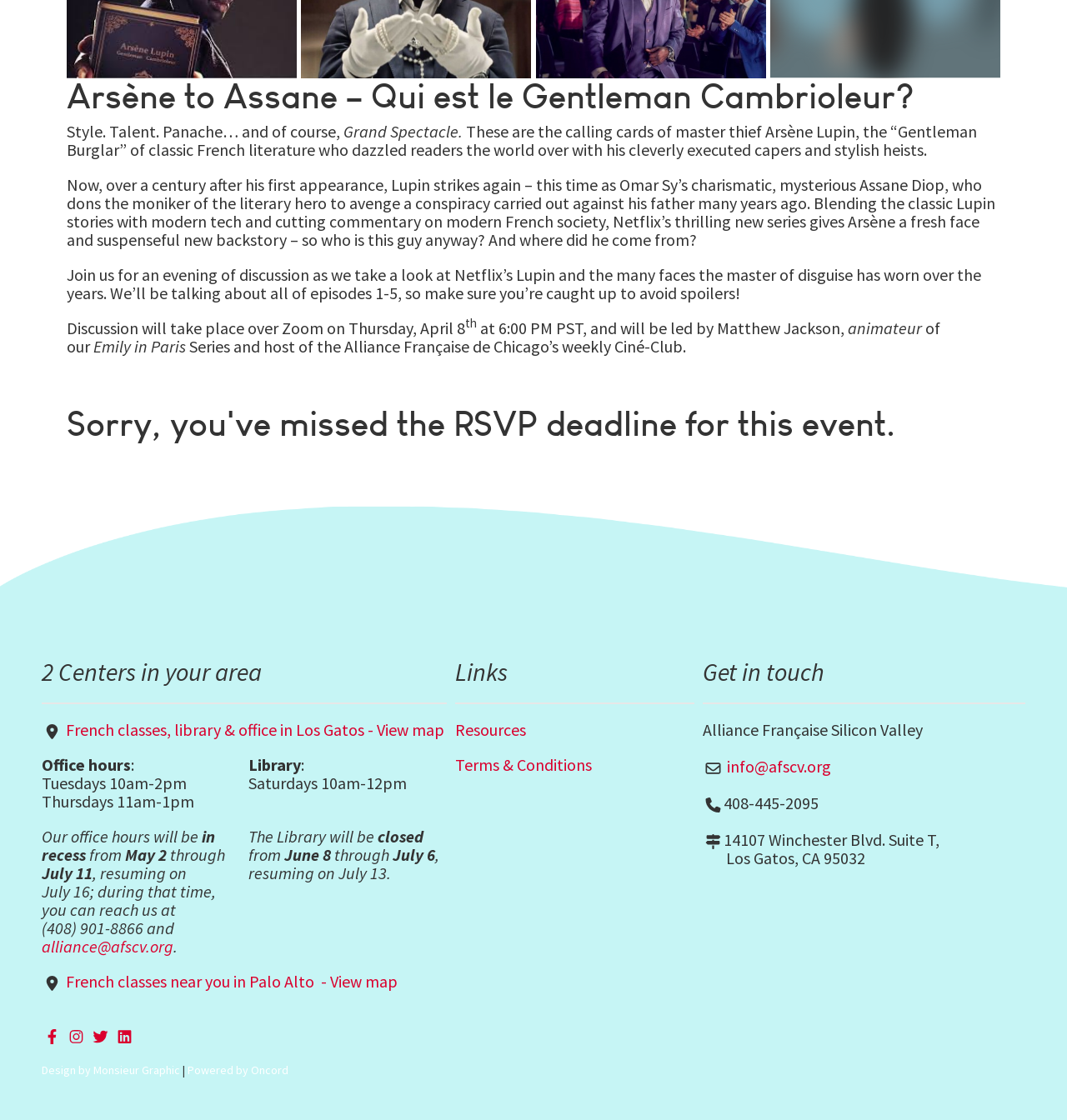Given the element description info@afscv.org, predict the bounding box coordinates for the UI element in the webpage screenshot. The format should be (top-left x, top-left y, bottom-right x, bottom-right y), and the values should be between 0 and 1.

[0.682, 0.675, 0.779, 0.693]